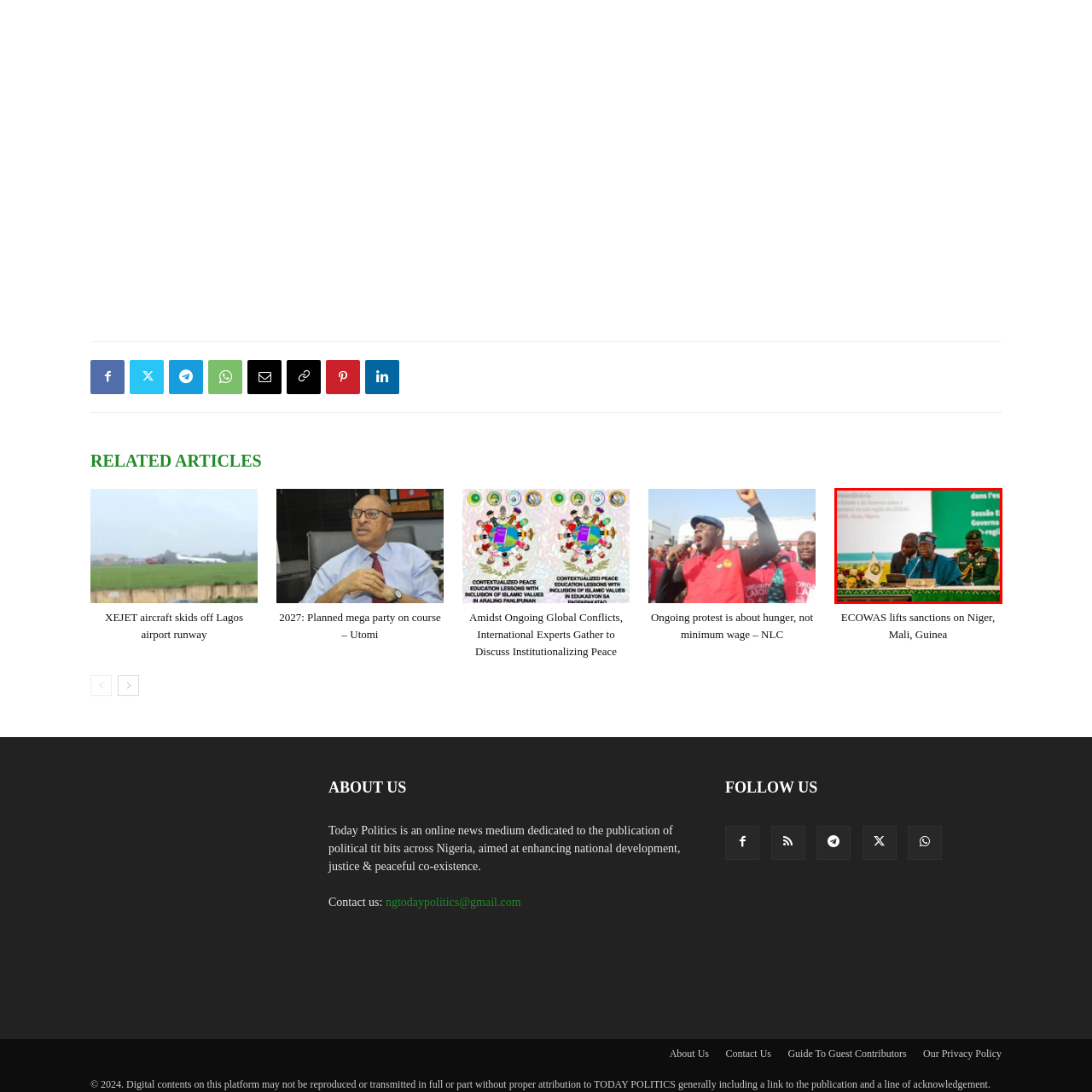Look closely at the zone within the orange frame and give a detailed answer to the following question, grounding your response on the visual details: 
What is the logo displayed in the backdrop?

The logo displayed in the backdrop is that of ECOWAS, which suggests that the session pertains to regional cooperation and governance, as mentioned in the caption.